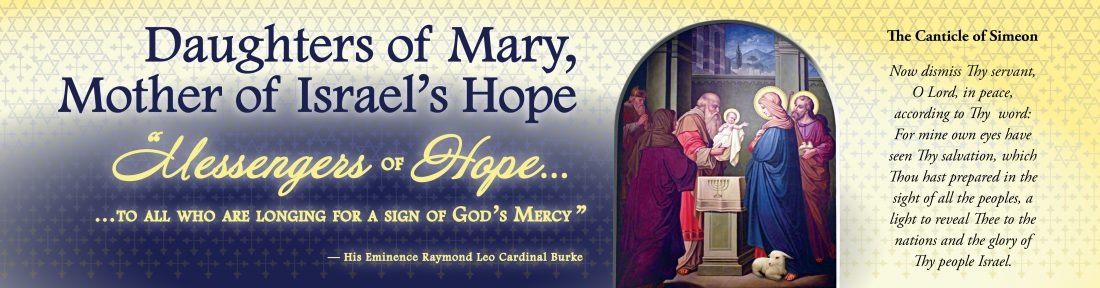Who is quoted in the text of the image?
Examine the image and give a concise answer in one word or a short phrase.

Raymond Leo Cardinal Burke